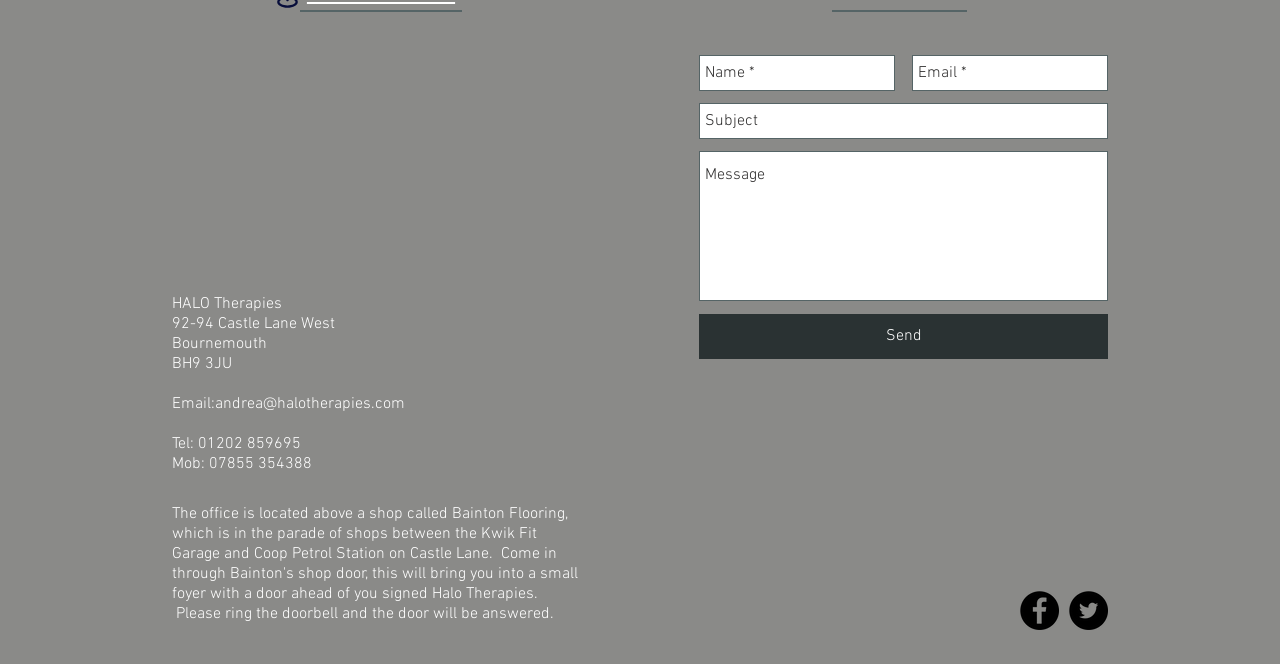Please identify the bounding box coordinates of the clickable area that will fulfill the following instruction: "Enter your name". The coordinates should be in the format of four float numbers between 0 and 1, i.e., [left, top, right, bottom].

[0.546, 0.083, 0.699, 0.137]